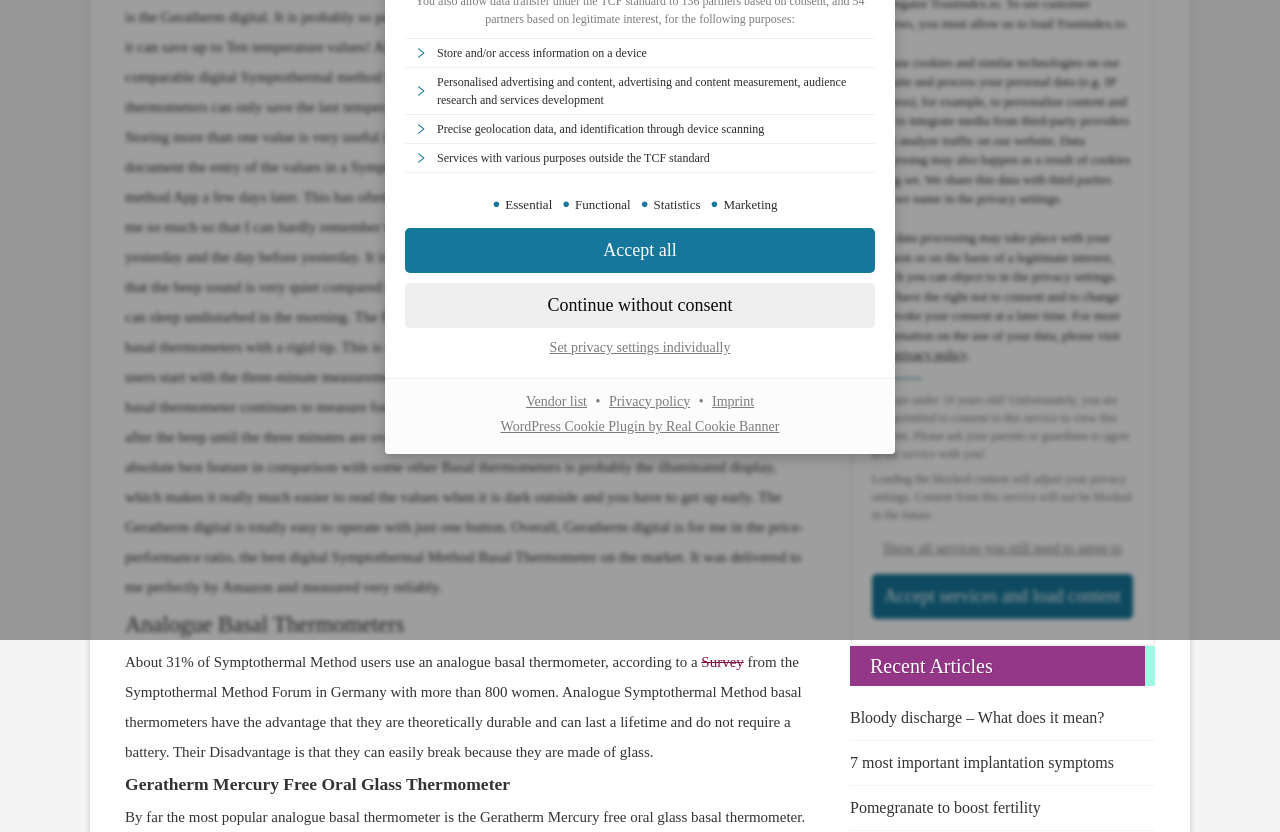Determine the bounding box for the described UI element: "Vendor list".

[0.407, 0.473, 0.462, 0.491]